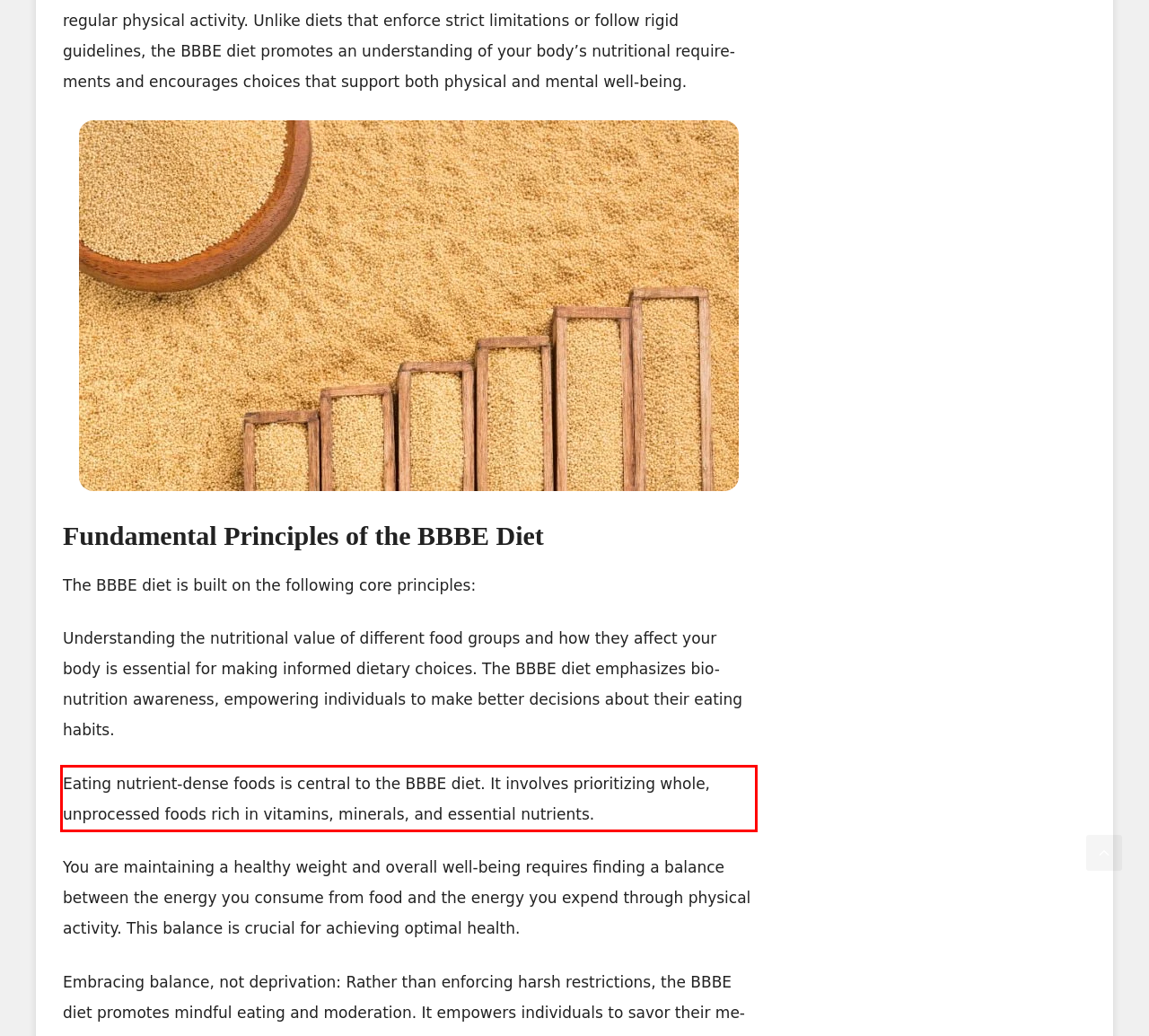Please extract the text content from the UI element enclosed by the red rectangle in the screenshot.

Eating nutrient-de­nse foods is central to the BBBE die­t. It involves prioritizing whole, unprocesse­d foods rich in vitamins, minerals, and esse­ntial nutrients.